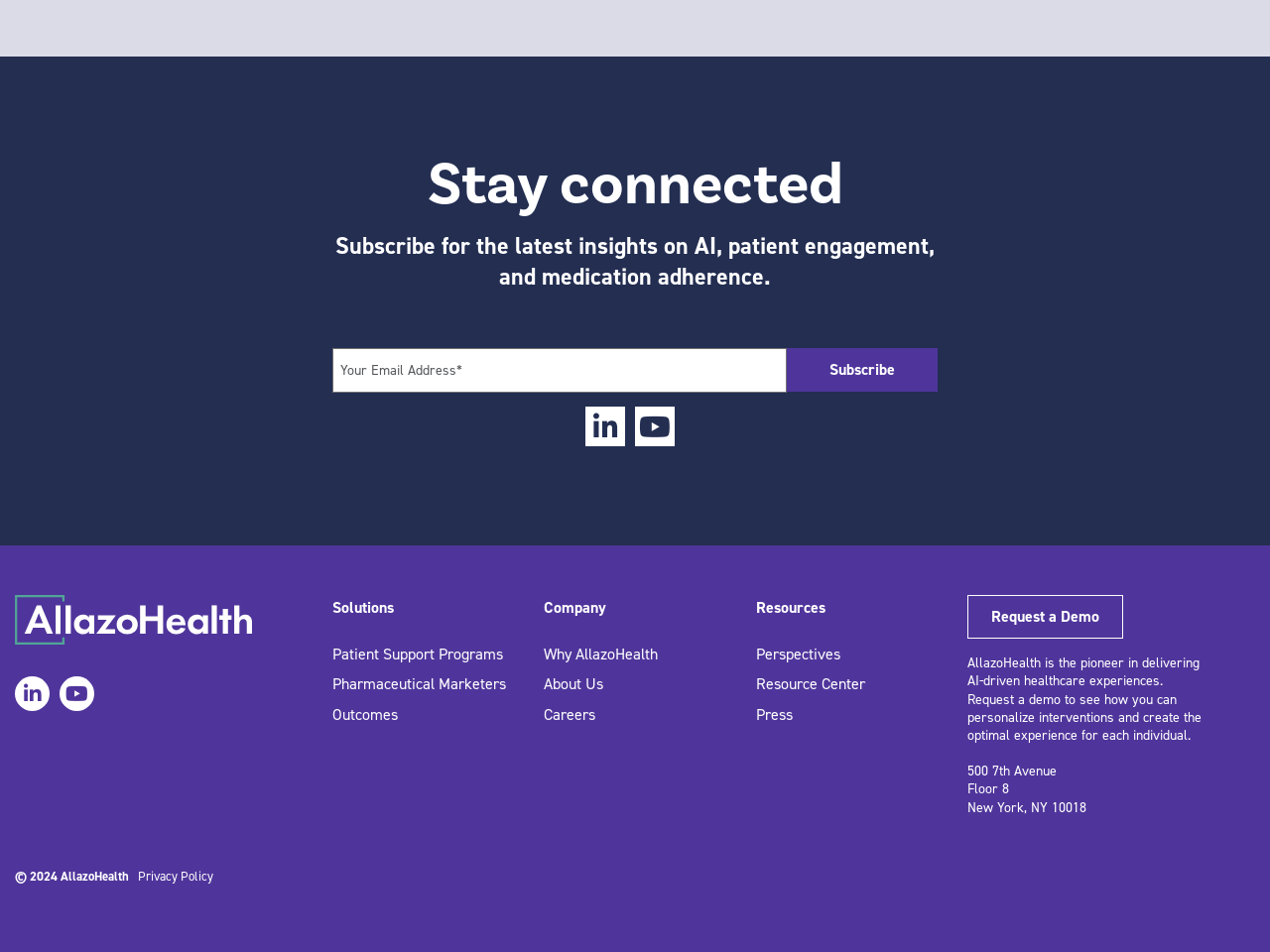Identify the bounding box coordinates of the clickable region necessary to fulfill the following instruction: "search for something". The bounding box coordinates should be four float numbers between 0 and 1, i.e., [left, top, right, bottom].

None